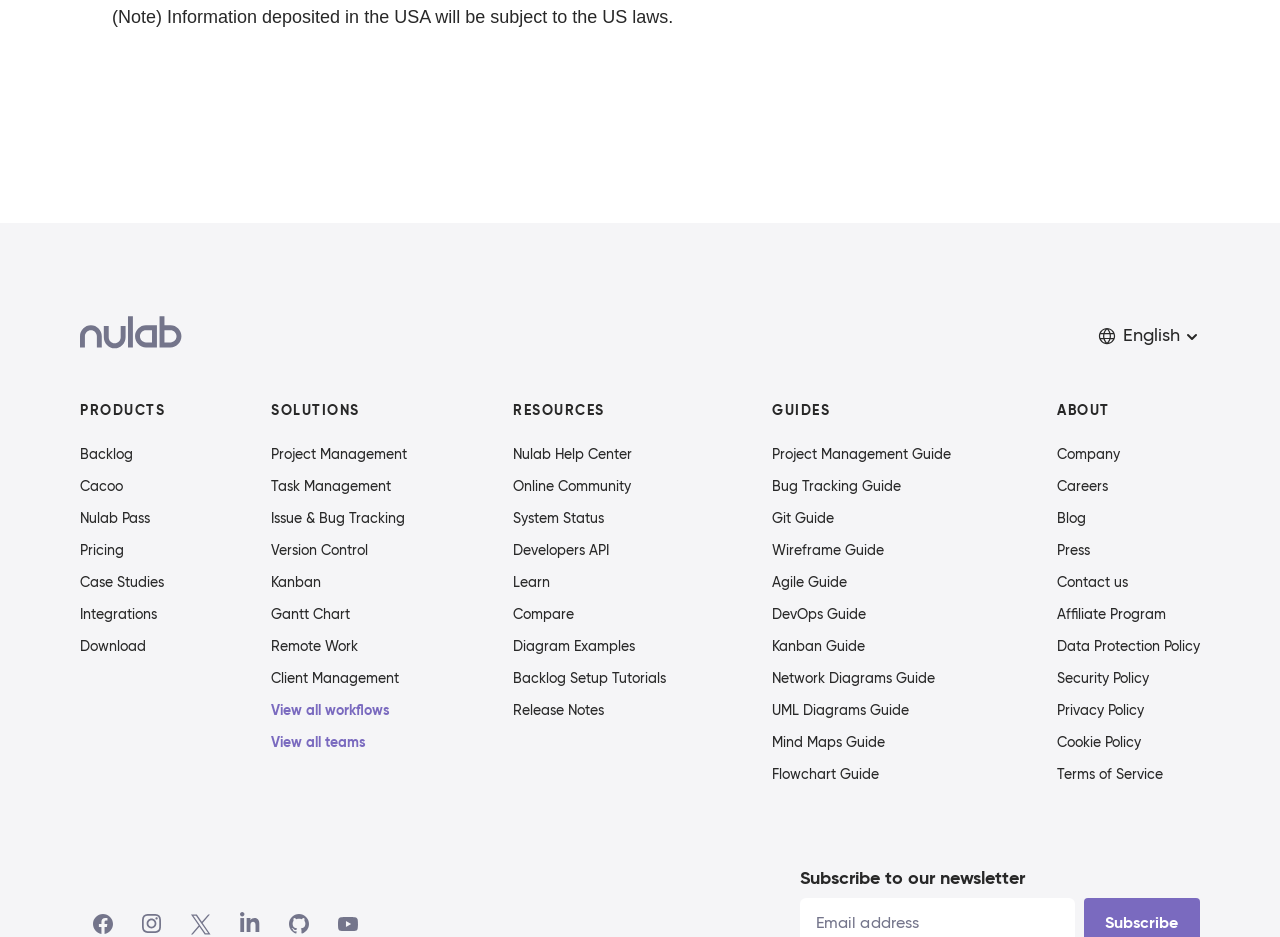What are the three main categories on the webpage?
Answer the question with a detailed and thorough explanation.

The webpage is divided into three main categories, namely 'PRODUCTS', 'SOLUTIONS', and 'RESOURCES', which are highlighted as separate sections with distinct headings and links.